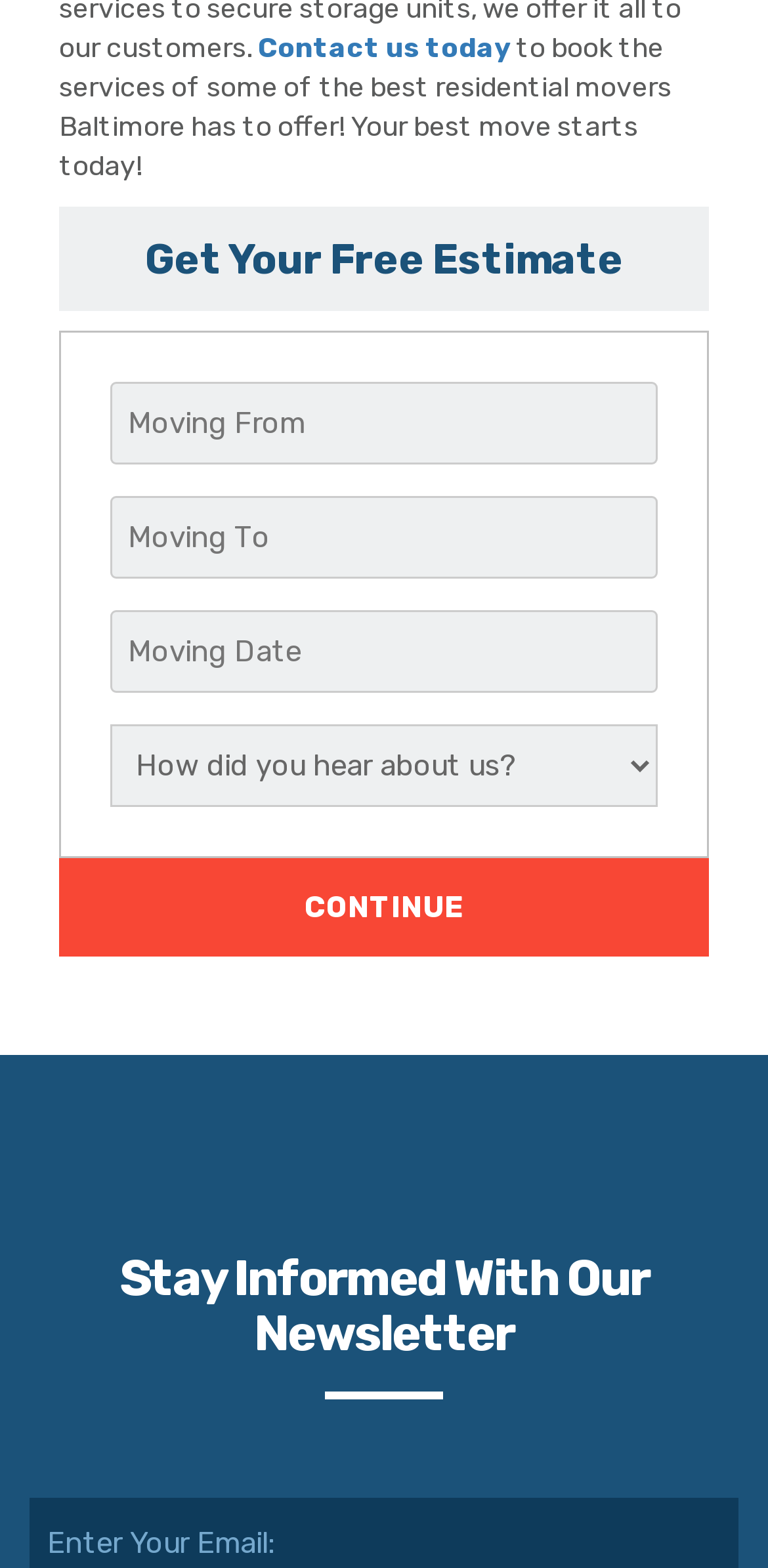Identify the bounding box coordinates of the region that needs to be clicked to carry out this instruction: "click the 'CONTINUE' button". Provide these coordinates as four float numbers ranging from 0 to 1, i.e., [left, top, right, bottom].

[0.077, 0.547, 0.923, 0.61]